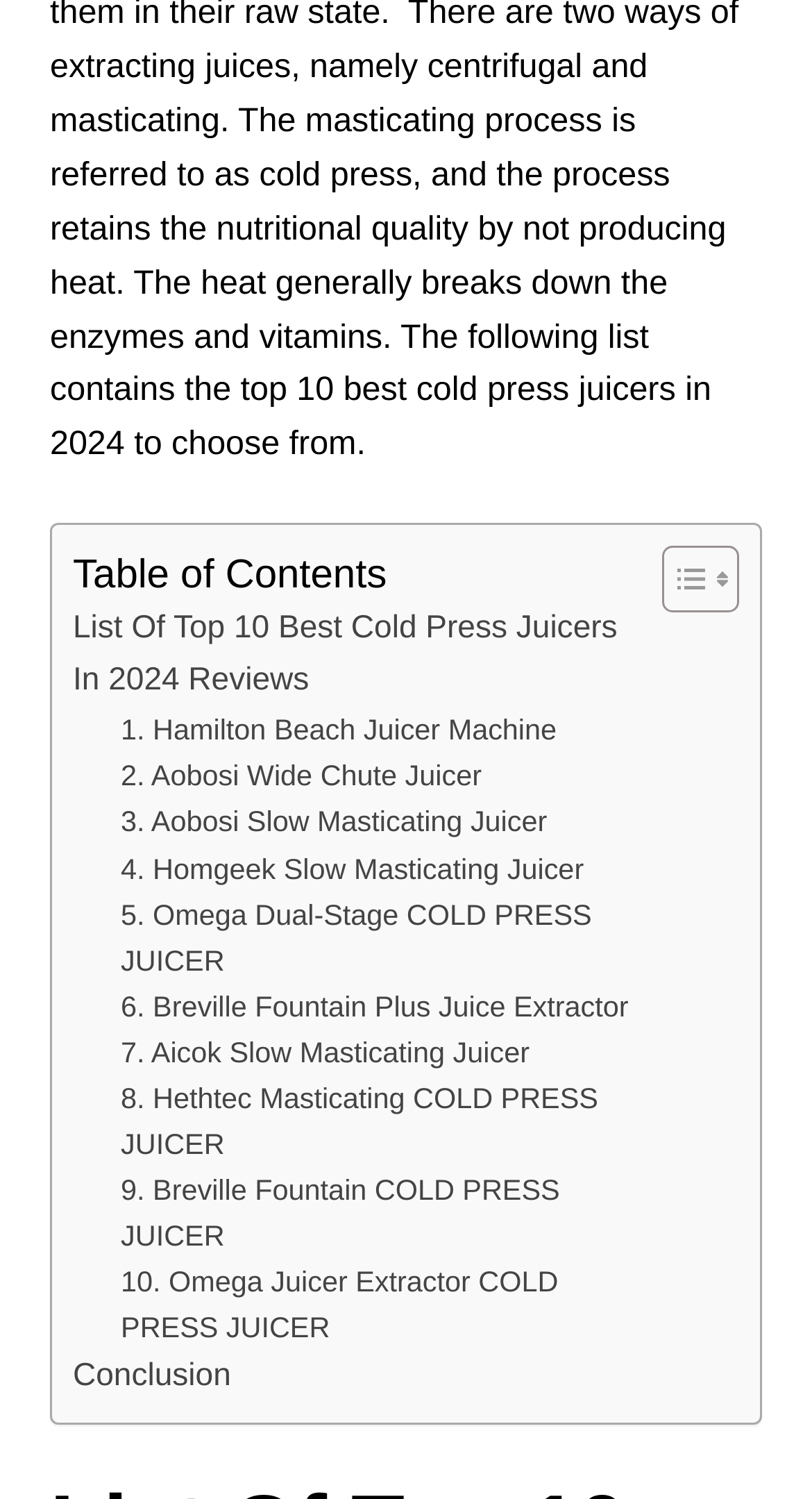Ascertain the bounding box coordinates for the UI element detailed here: "News". The coordinates should be provided as [left, top, right, bottom] with each value being a float between 0 and 1.

None